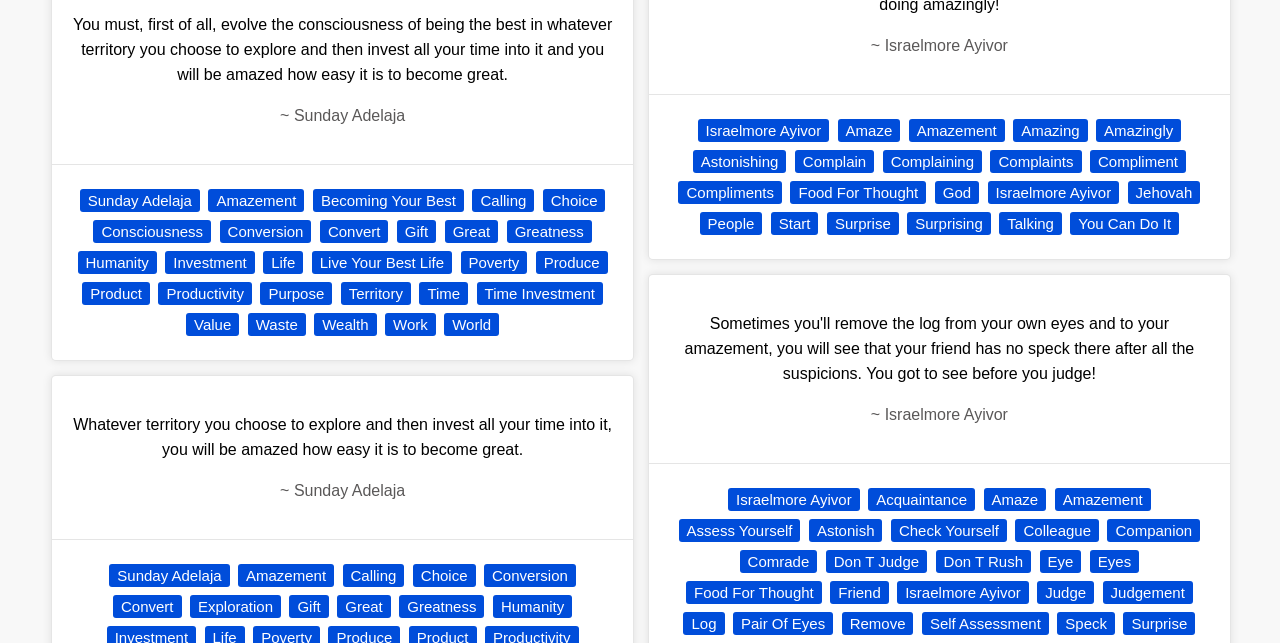Please predict the bounding box coordinates of the element's region where a click is necessary to complete the following instruction: "Click on 'Sunday Adelaja'". The coordinates should be represented by four float numbers between 0 and 1, i.e., [left, top, right, bottom].

[0.062, 0.294, 0.156, 0.33]